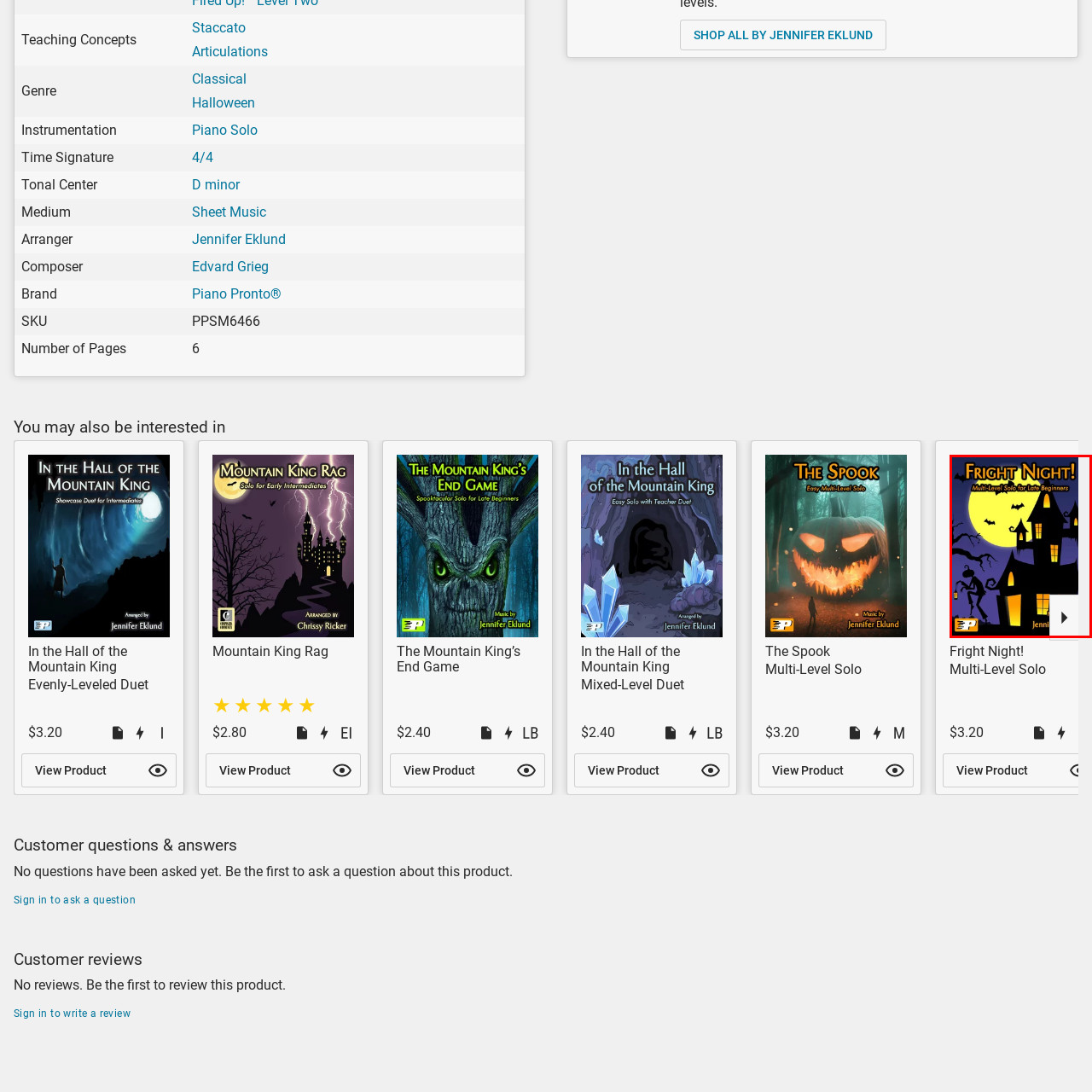Provide an extensive and detailed caption for the image section enclosed by the red boundary.

The image features the cover of "Fright Night!", a multi-level solo designed for late beginners. The artwork depicts a spooky silhouette of a haunted house against a full moon, surrounded by bats and a bare tree, setting a Halloween-themed atmosphere. A dark figure carrying a lantern appears in the foreground, enhancing the mysterious vibe. The title "FRIGHT NIGHT!" is prominently displayed at the top, while the subtitle, "Multi-Level Solo for Late Beginners," suggests the piece is accessible for developing musicians. This engaging cover design is attributed to Jennifer Eklund, making it a fitting choice for budding pianists looking to dive into Halloween-themed music.